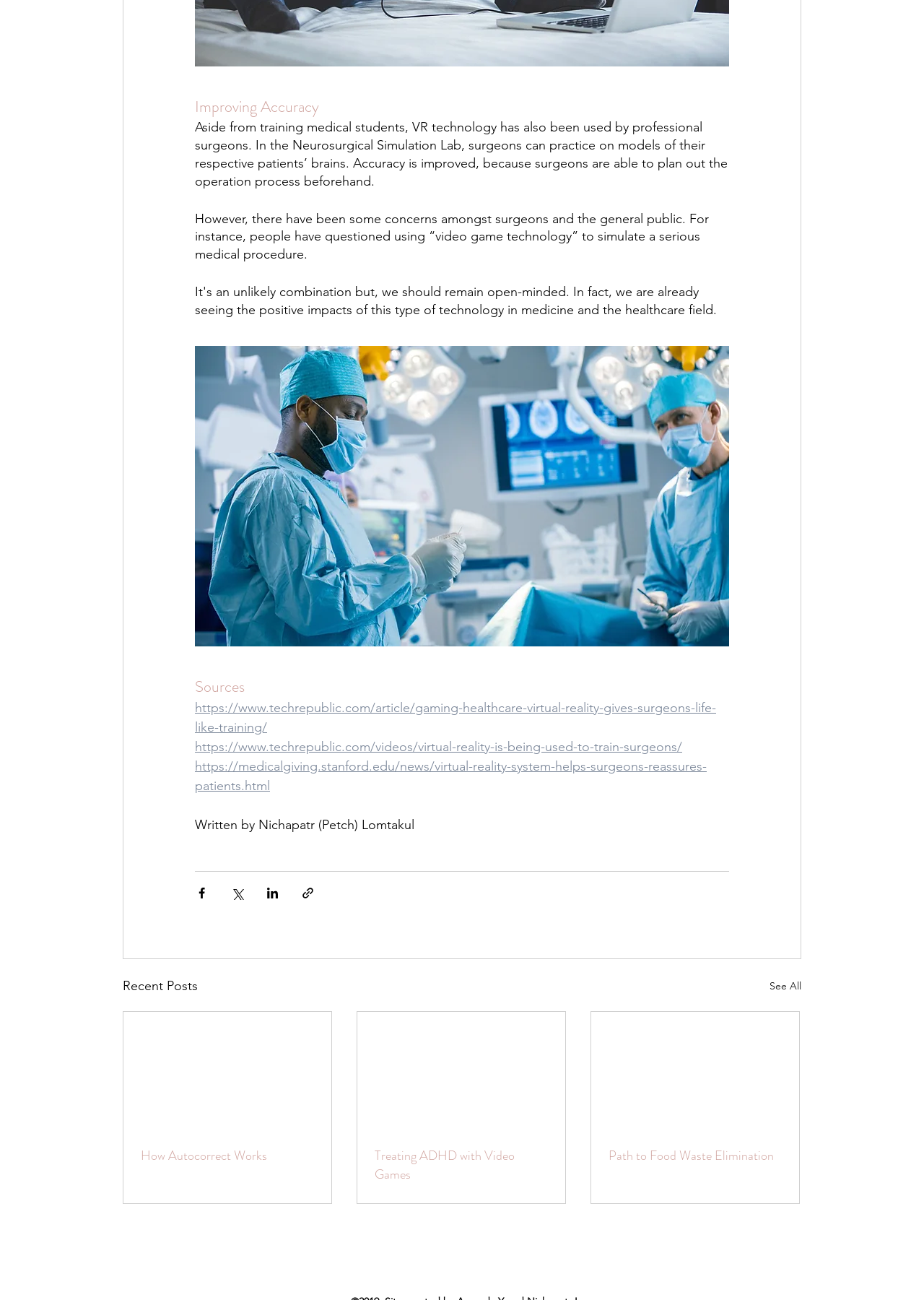What is the topic of the article? Refer to the image and provide a one-word or short phrase answer.

VR technology in medical training